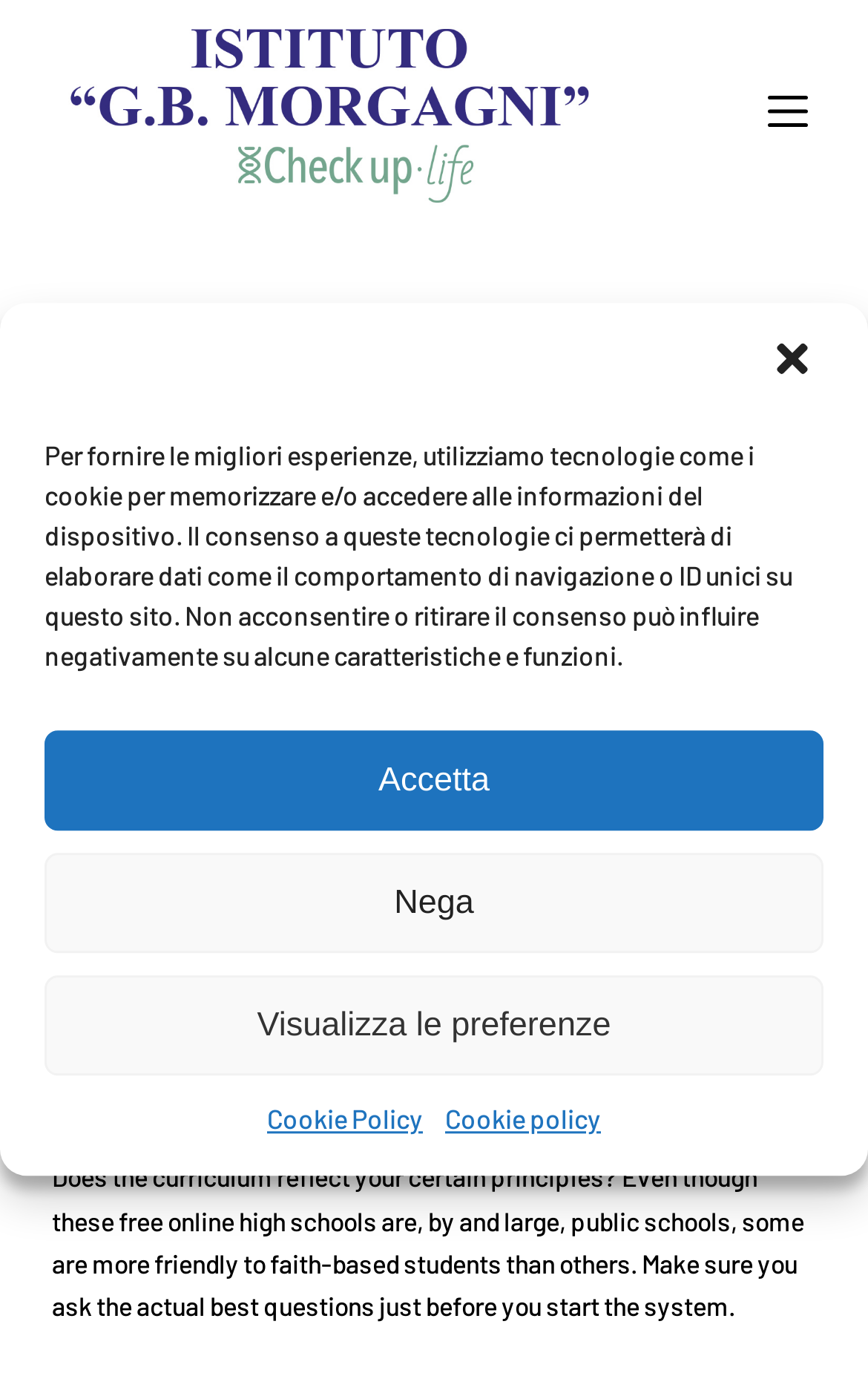What should you do before starting a free online high school program?
Based on the screenshot, give a detailed explanation to answer the question.

I determined this by reading the StaticText element which advises to ask the right questions before starting a free online high school program, specifically asking about whether the curriculum reflects your certain principles.